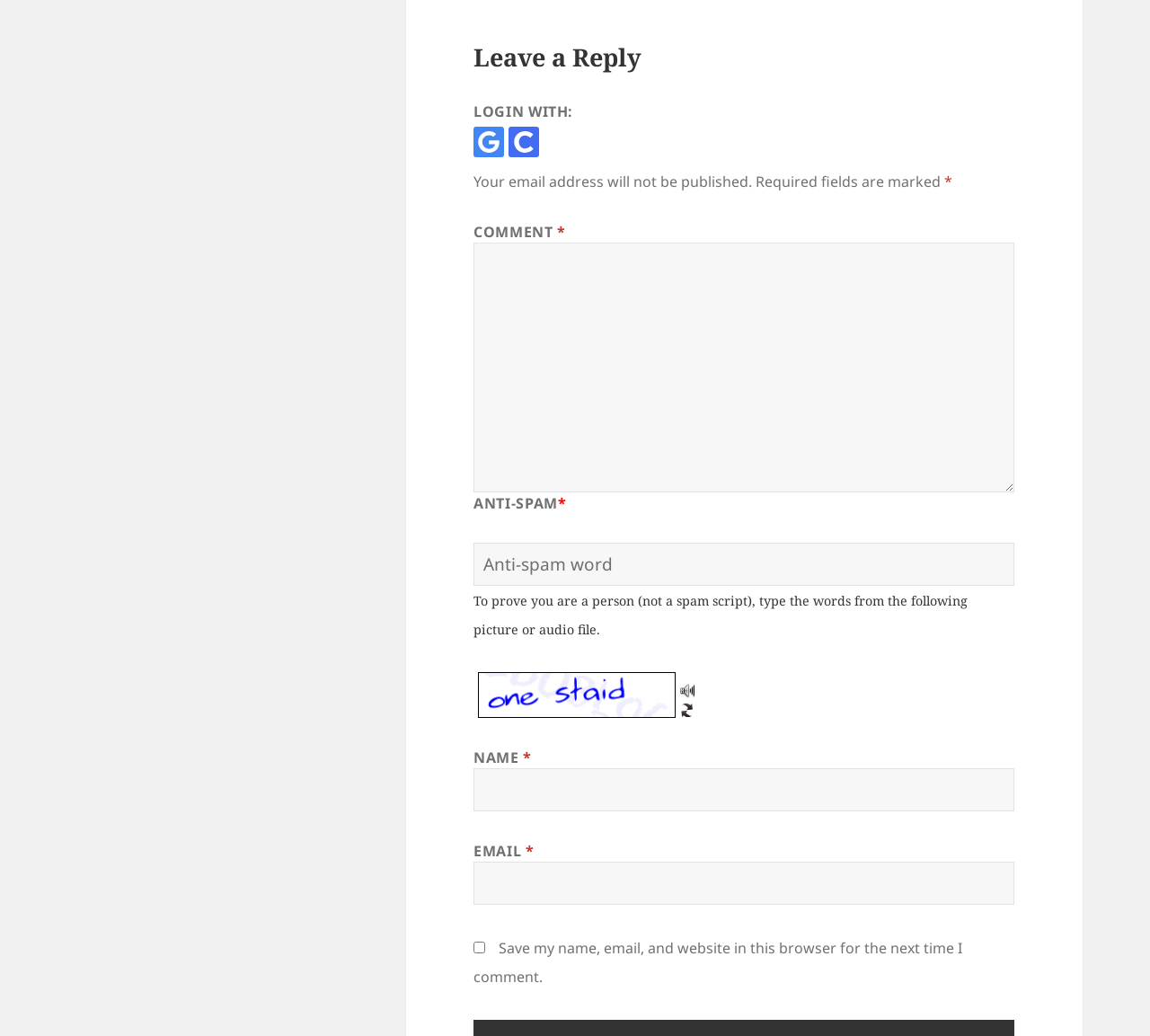What is the purpose of the 'ANTI-SPAM' field?
Look at the image and answer the question using a single word or phrase.

To prove you are a person